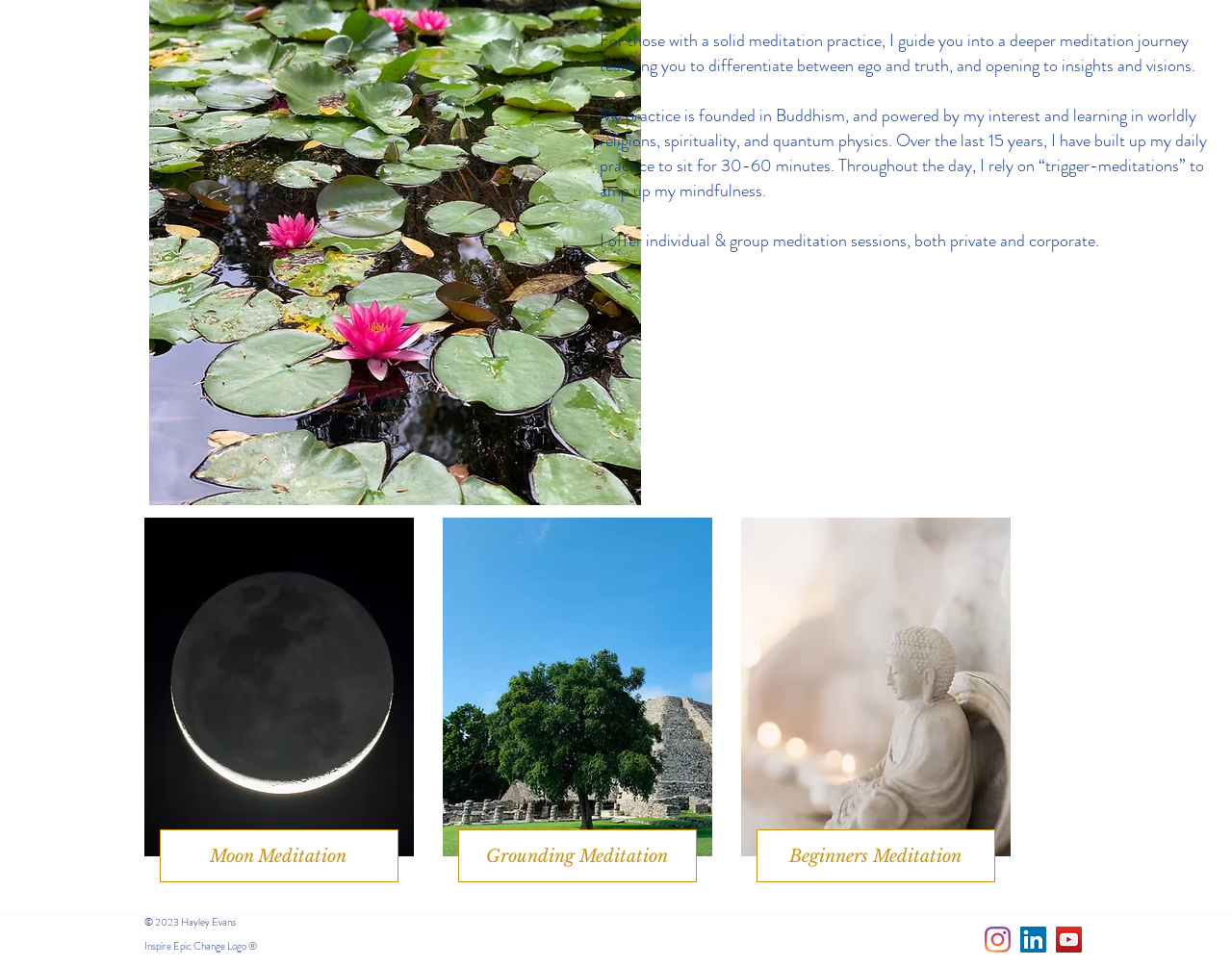Given the following UI element description: "aria-label="Instagram"", find the bounding box coordinates in the webpage screenshot.

[0.799, 0.959, 0.82, 0.986]